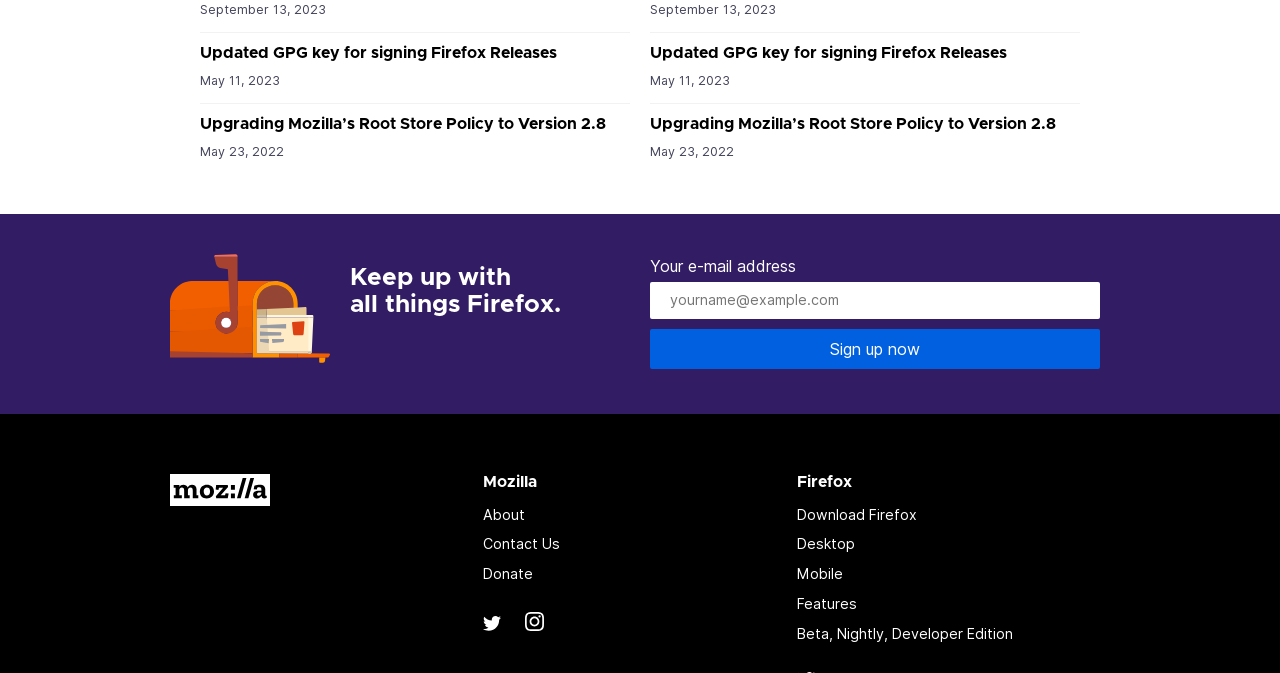Locate the bounding box coordinates of the area to click to fulfill this instruction: "Read about Updated GPG key for signing Firefox Releases". The bounding box should be presented as four float numbers between 0 and 1, in the order [left, top, right, bottom].

[0.156, 0.067, 0.435, 0.091]